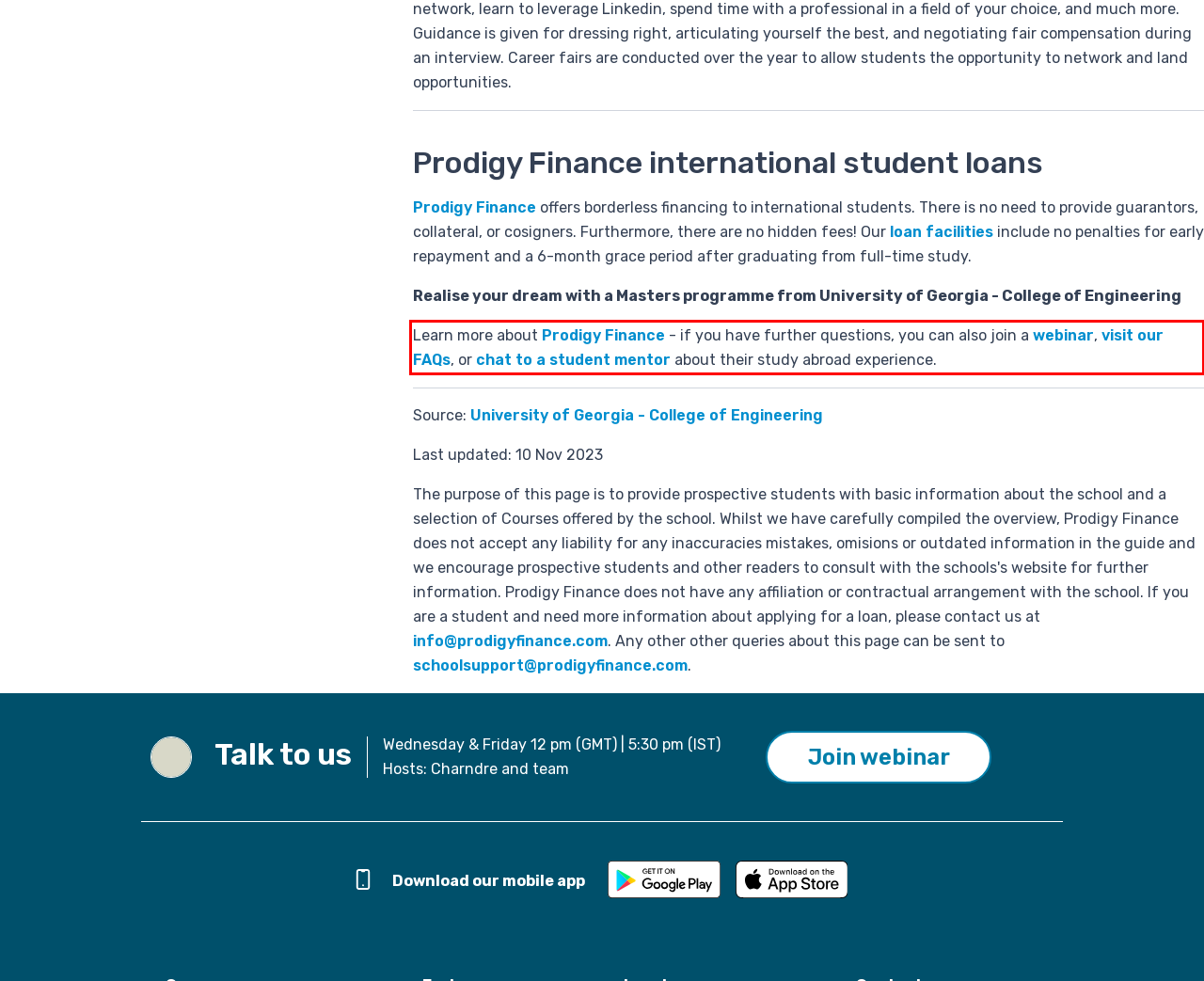Analyze the red bounding box in the provided webpage screenshot and generate the text content contained within.

Learn more about Prodigy Finance - if you have further questions, you can also join a webinar, visit our FAQs, or chat to a student mentor about their study abroad experience.